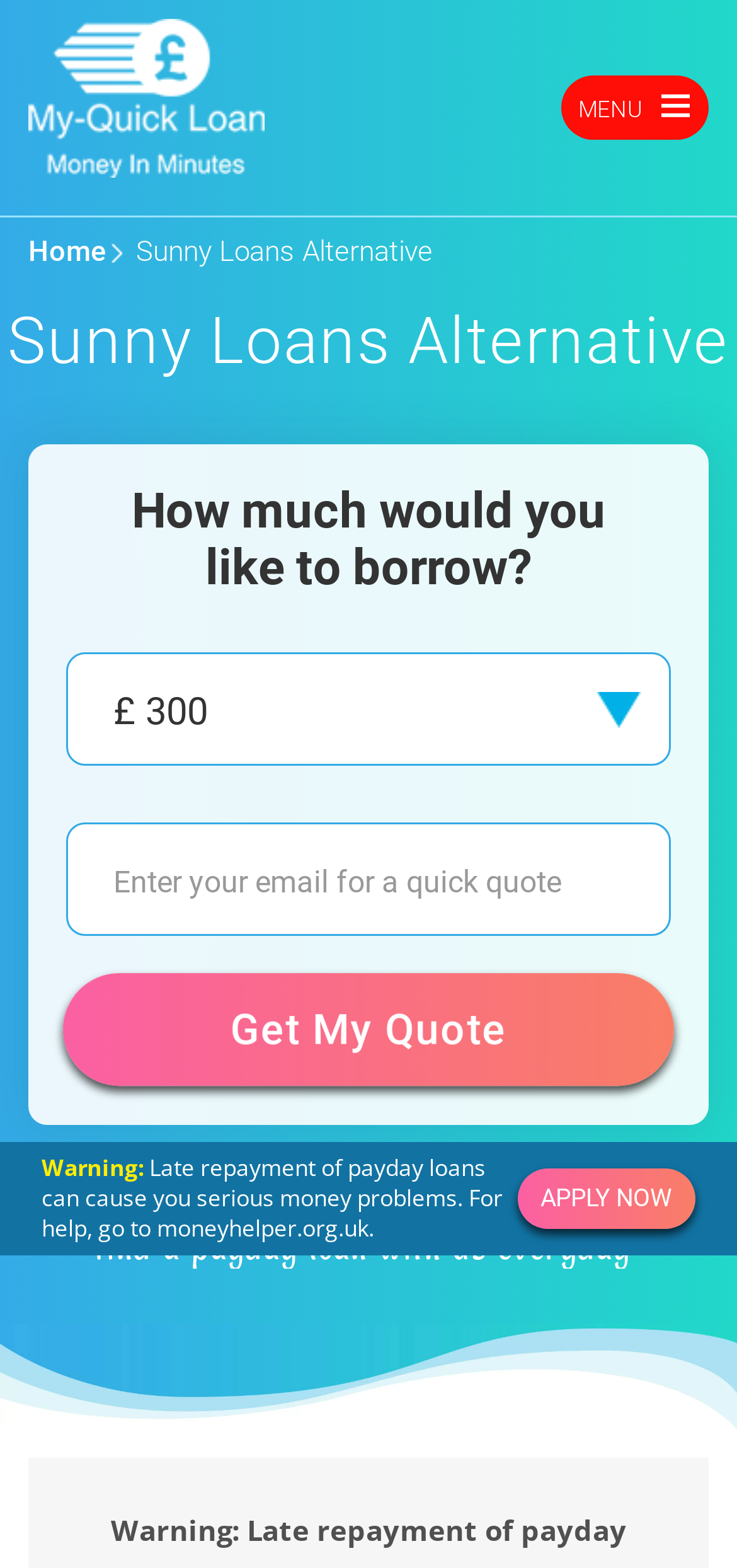Identify the bounding box coordinates of the clickable region necessary to fulfill the following instruction: "Apply now". The bounding box coordinates should be four float numbers between 0 and 1, i.e., [left, top, right, bottom].

[0.703, 0.745, 0.944, 0.784]